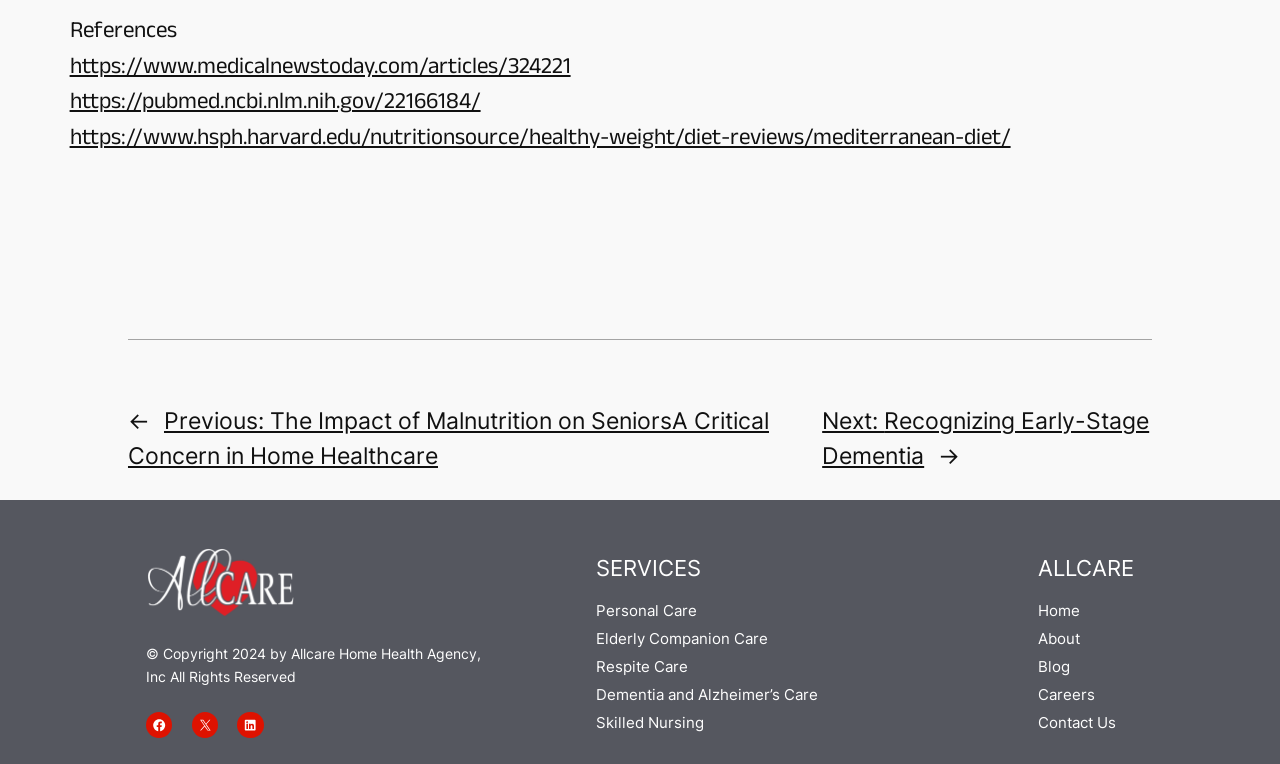Find and provide the bounding box coordinates for the UI element described here: "Contact Us". The coordinates should be given as four float numbers between 0 and 1: [left, top, right, bottom].

[0.811, 0.938, 0.872, 0.954]